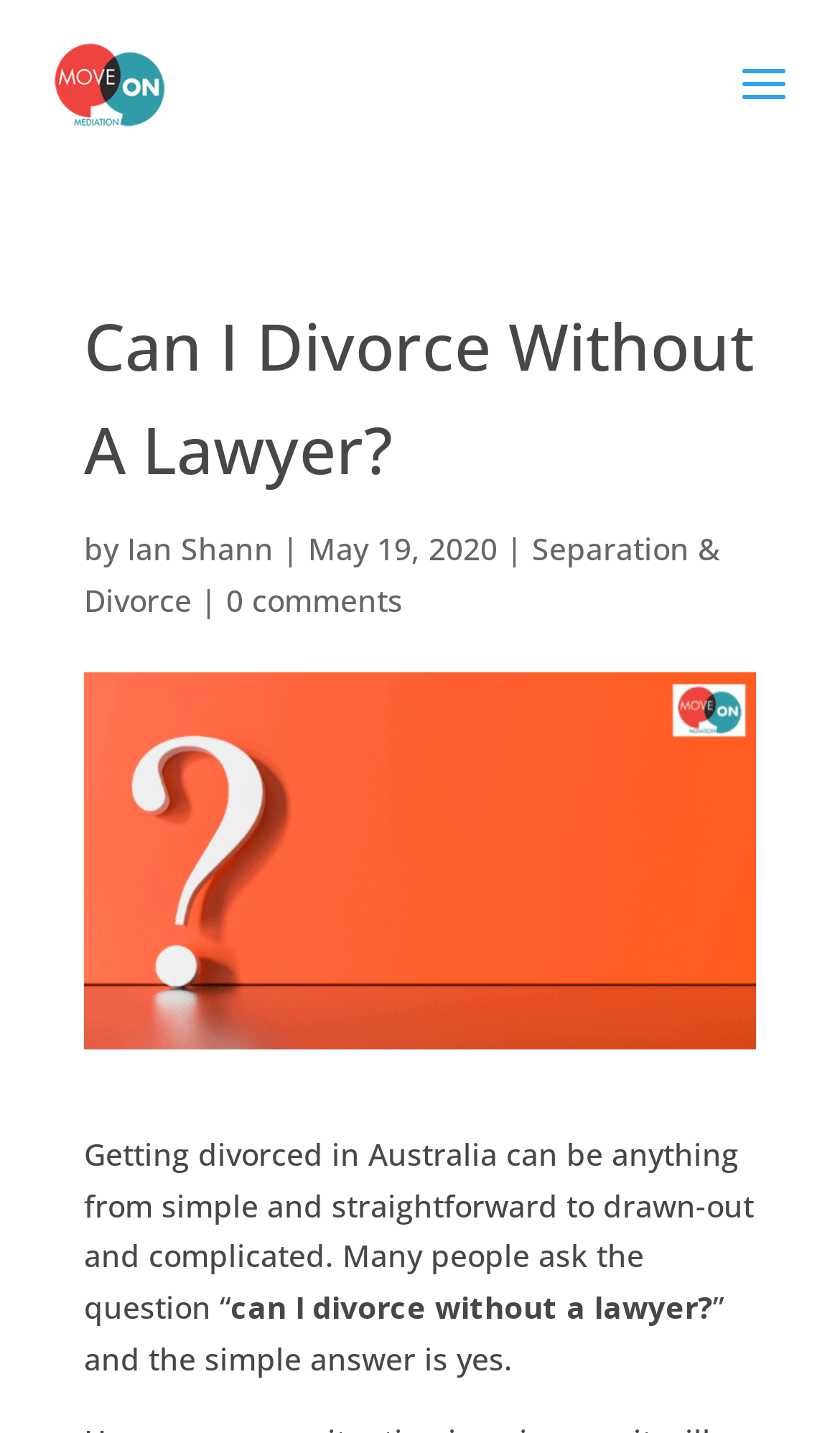Please locate and retrieve the main header text of the webpage.

Can I Divorce Without A Lawyer?